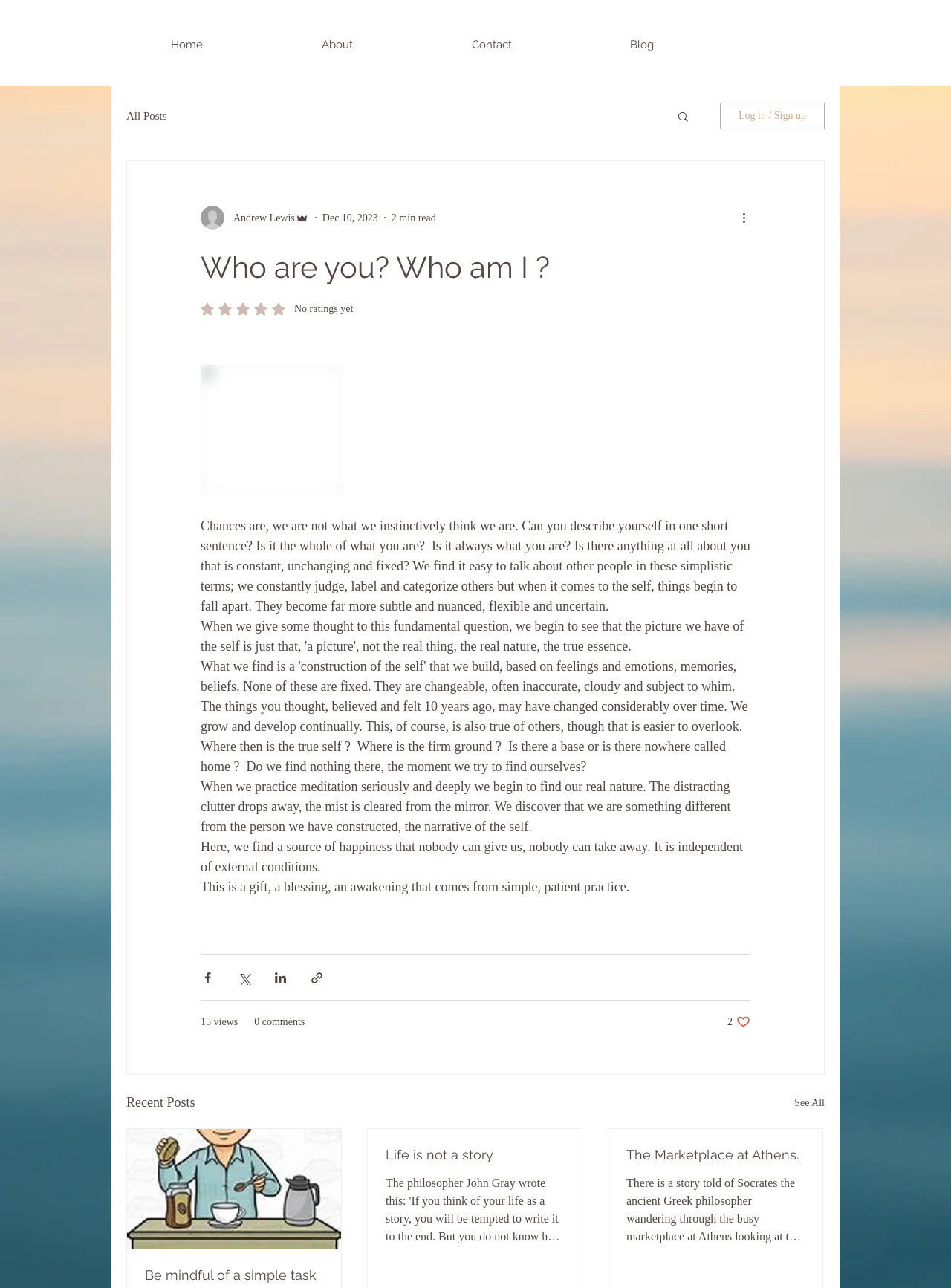Please specify the bounding box coordinates of the clickable section necessary to execute the following command: "Click on the 'Home' link".

[0.172, 0.02, 0.33, 0.05]